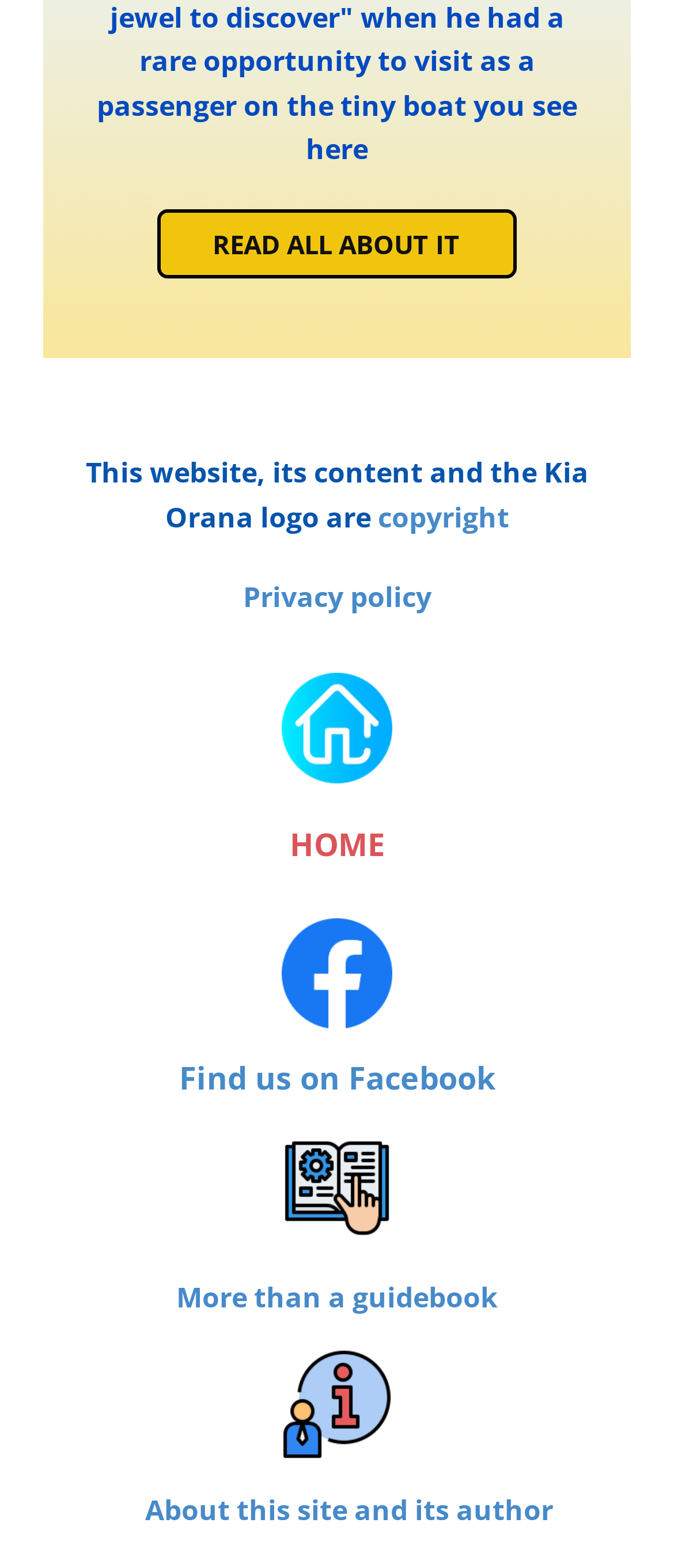Please provide a brief answer to the question using only one word or phrase: 
What is the name of the travel guide?

Cook Islands travel guide